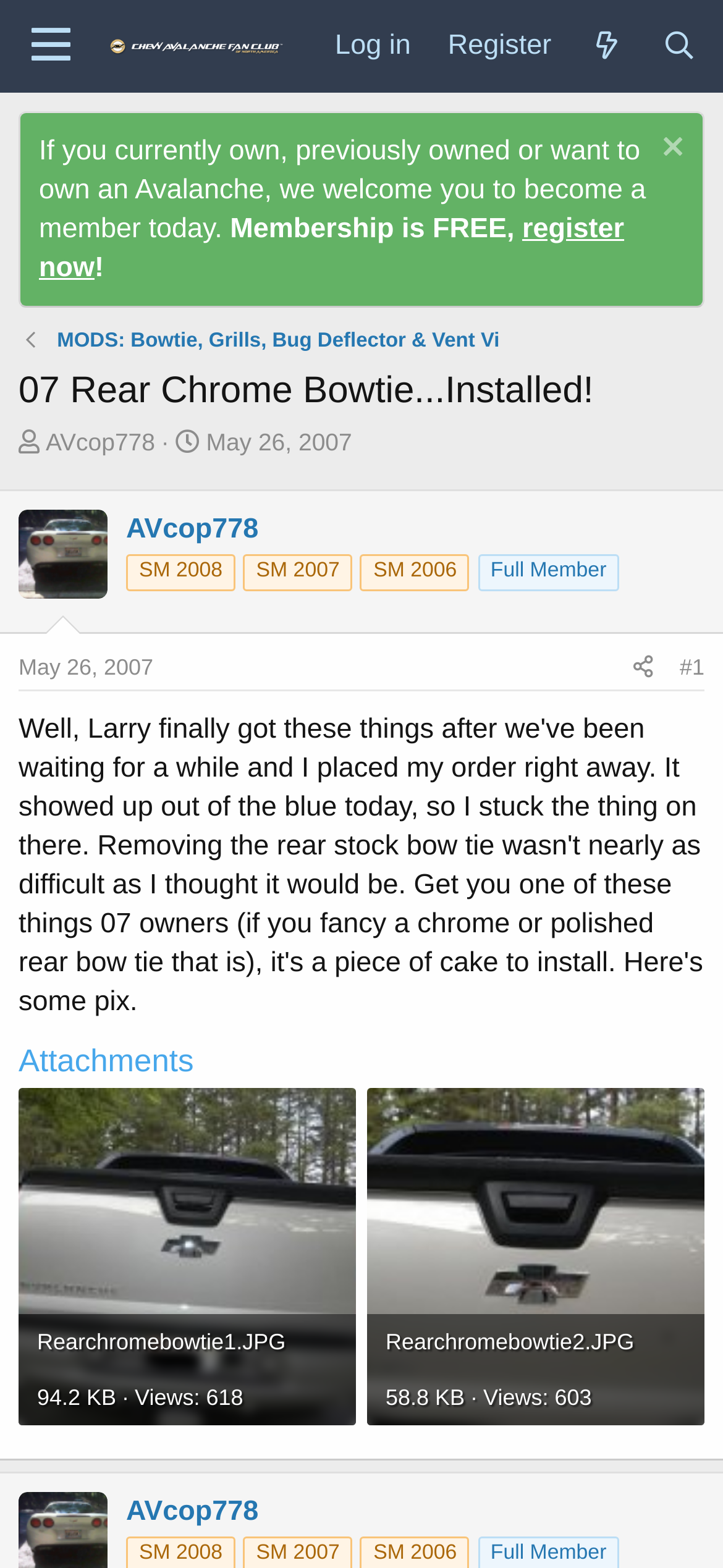Who started the thread?
Please answer the question with a single word or phrase, referencing the image.

AVcop778